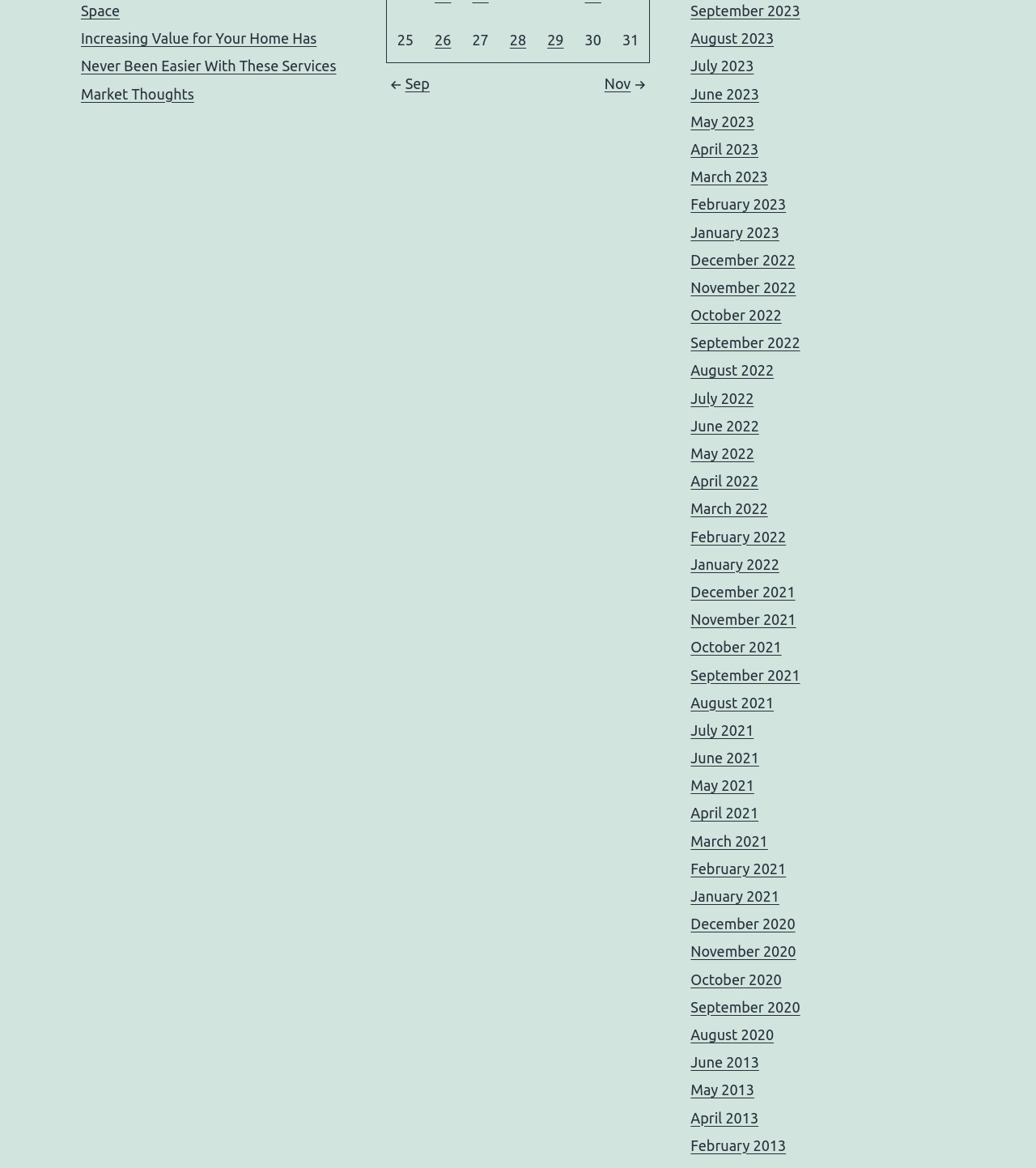Please identify the bounding box coordinates of the area that needs to be clicked to follow this instruction: "Click on the link to view posts published on October 29, 2021".

[0.528, 0.027, 0.544, 0.041]